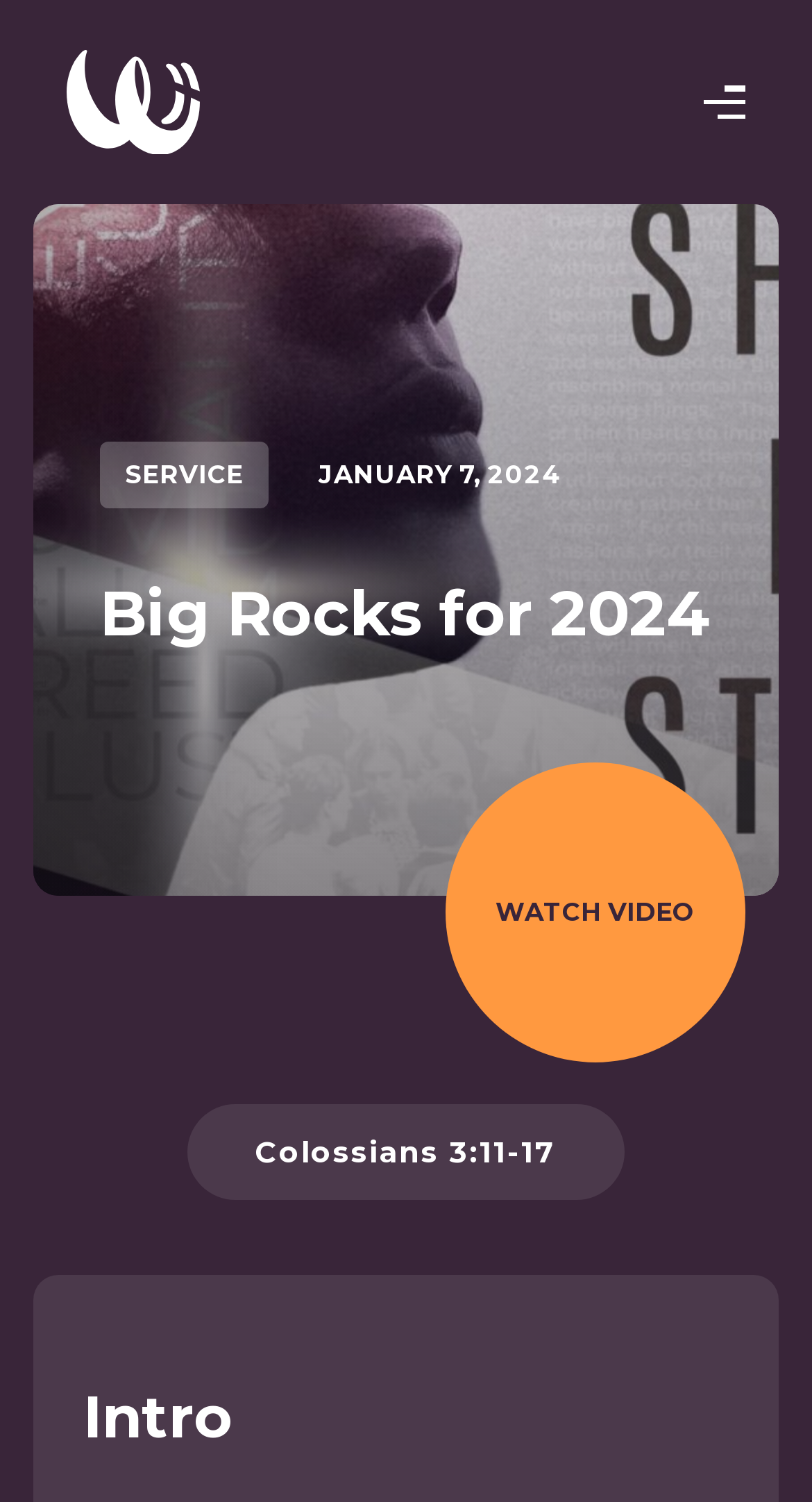What is the section below the 'Big Rocks for 2024' heading?
Refer to the image and provide a one-word or short phrase answer.

Intro